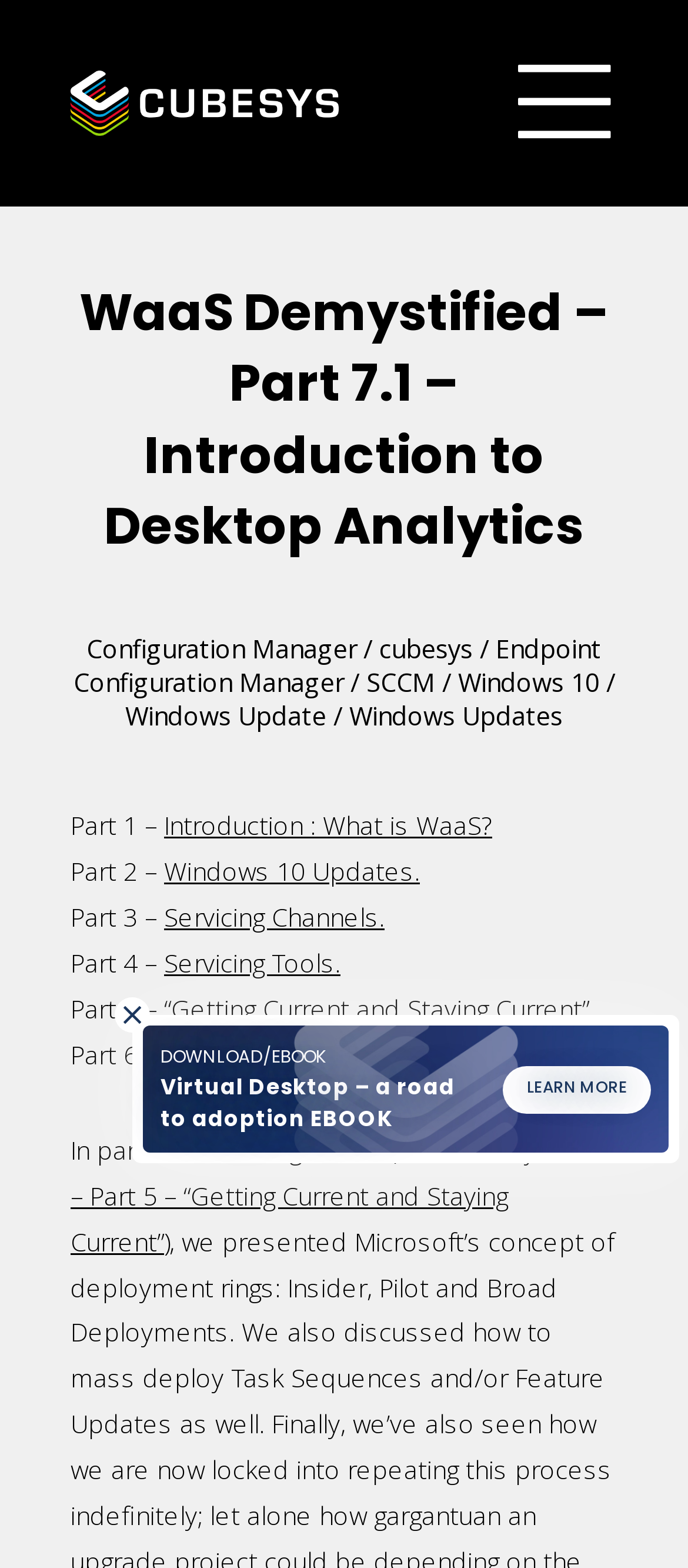Specify the bounding box coordinates of the element's region that should be clicked to achieve the following instruction: "Click on the 'Introduction : What is WaaS?' link". The bounding box coordinates consist of four float numbers between 0 and 1, in the format [left, top, right, bottom].

[0.238, 0.516, 0.715, 0.537]